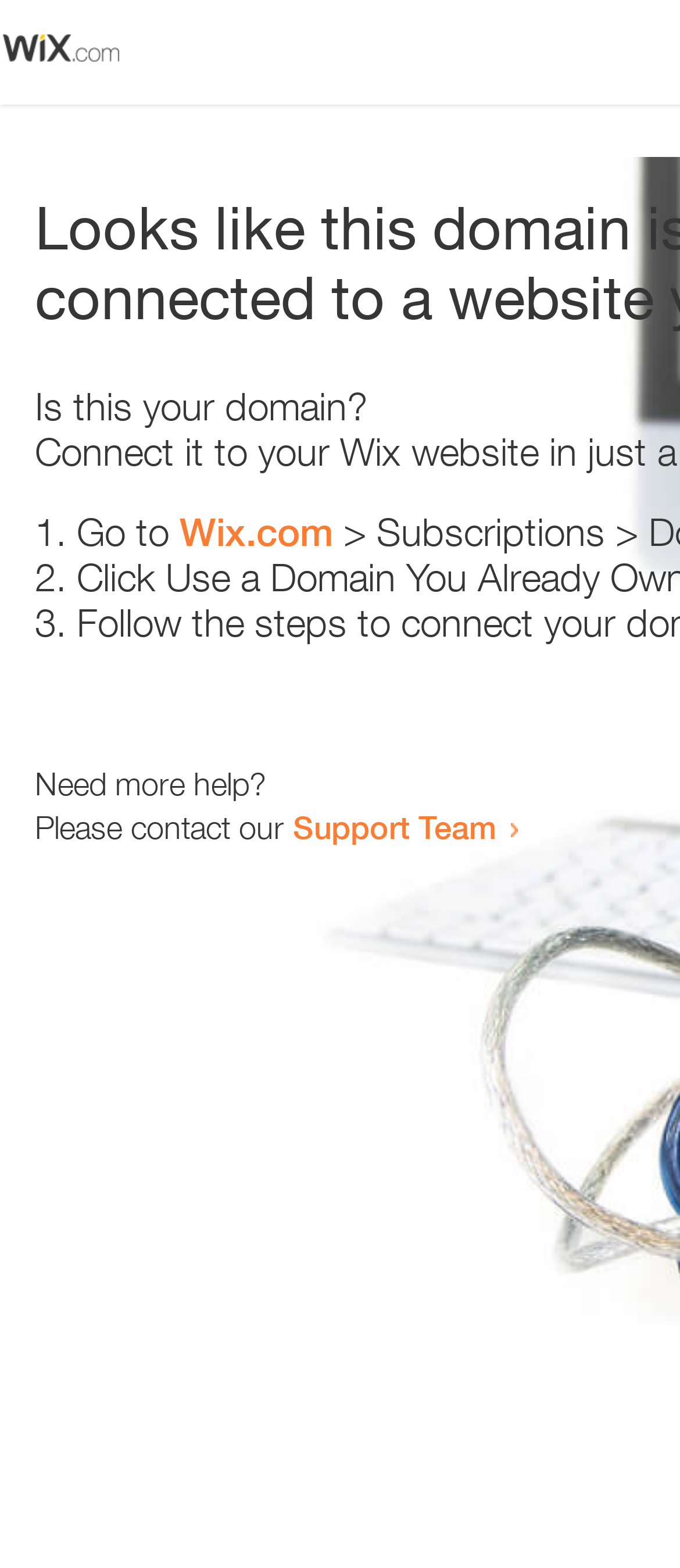Give a complete and precise description of the webpage's appearance.

The webpage appears to be an error page, with a small image at the top left corner. Below the image, there is a heading that reads "Is this your domain?" centered on the page. 

Underneath the heading, there is a numbered list with three items. The first item starts with "1." and is followed by the text "Go to" and a link to "Wix.com". The second item starts with "2." and the third item starts with "3.", but their contents are not specified. 

At the bottom of the page, there is a section that provides additional help options. It starts with the text "Need more help?" followed by a sentence "Please contact our" and a link to the "Support Team".